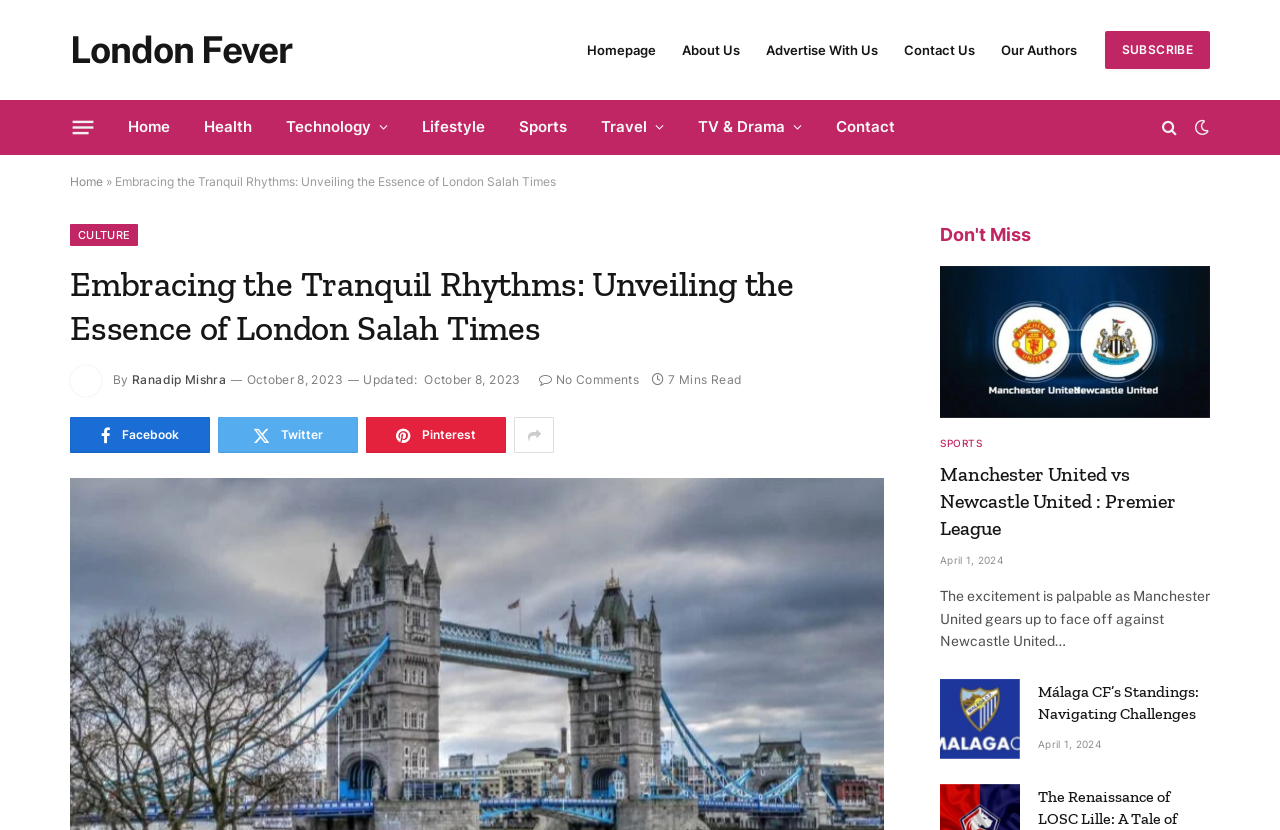Using the provided element description: "Health", identify the bounding box coordinates. The coordinates should be four floats between 0 and 1 in the order [left, top, right, bottom].

[0.146, 0.12, 0.21, 0.186]